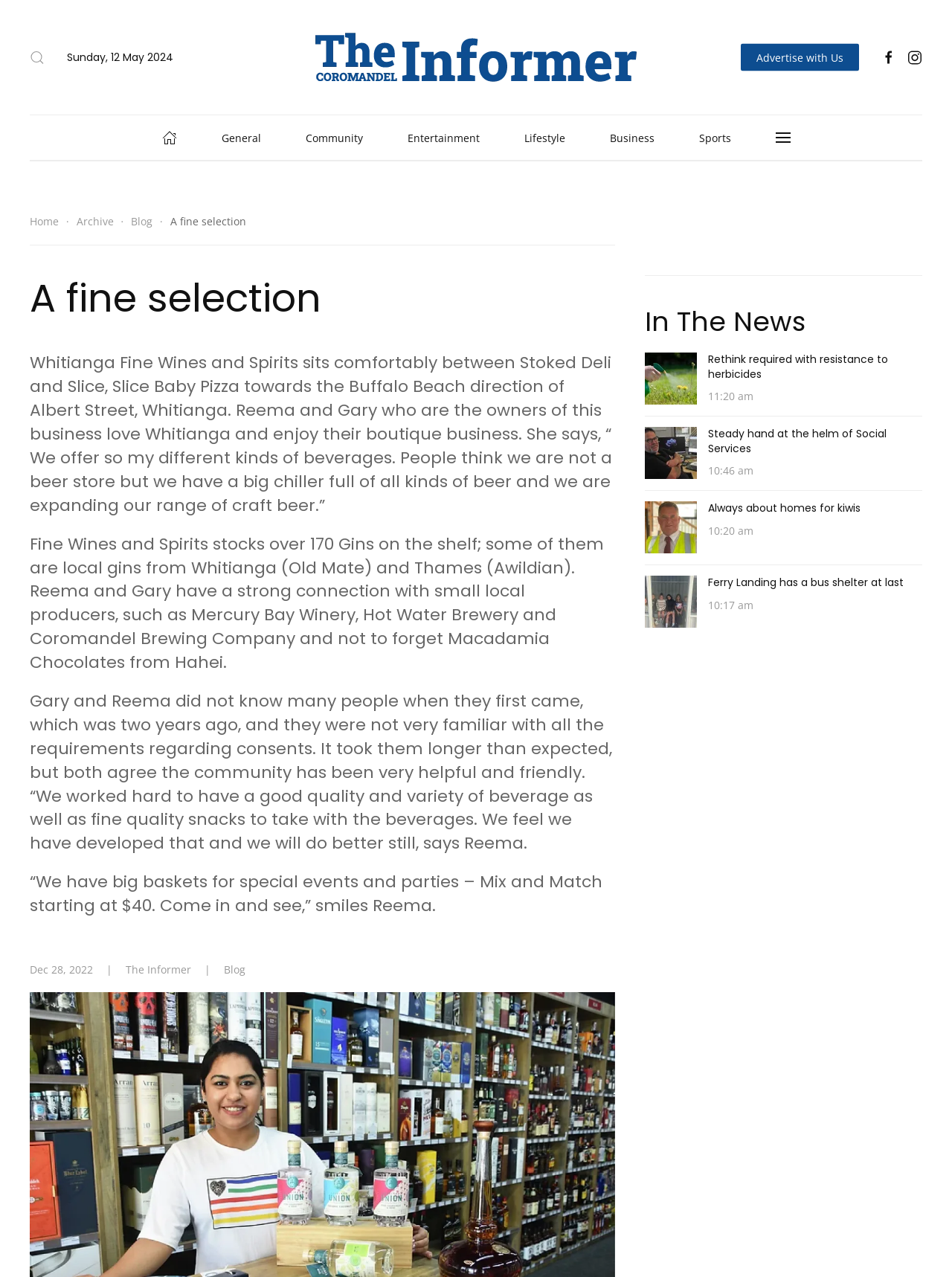Refer to the image and offer a detailed explanation in response to the question: Who are the owners of Whitianga Fine Wines and Spirits?

The owners of Whitianga Fine Wines and Spirits can be found in the article section of the webpage, where it is mentioned that 'Reema and Gary who are the owners of this business love Whitianga and enjoy their boutique business.'